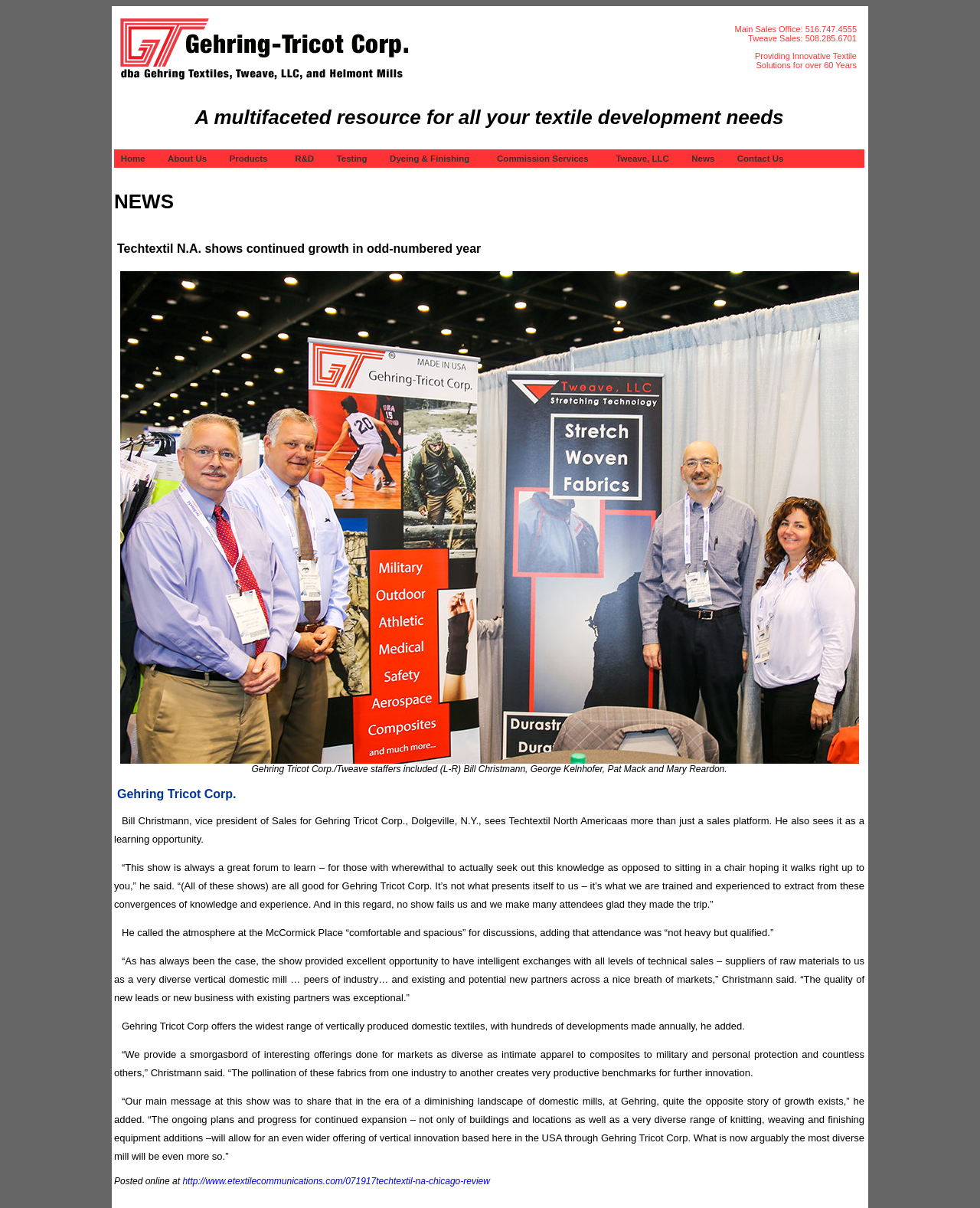Determine the bounding box for the UI element described here: "Dyeing & Finishing".

[0.391, 0.124, 0.498, 0.139]